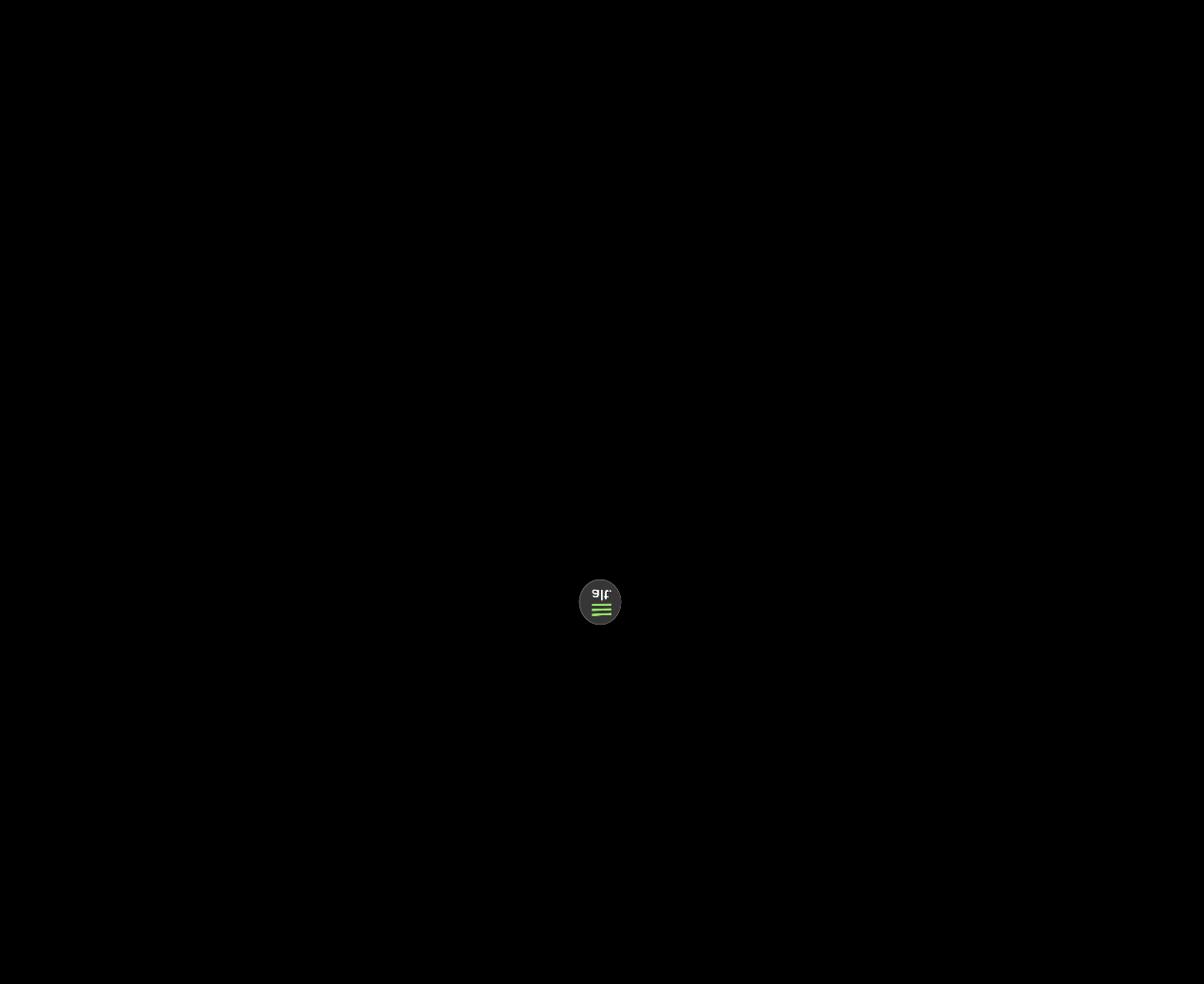Answer the question using only a single word or phrase: 
What is the topic of the article below the main heading?

Data Privacy